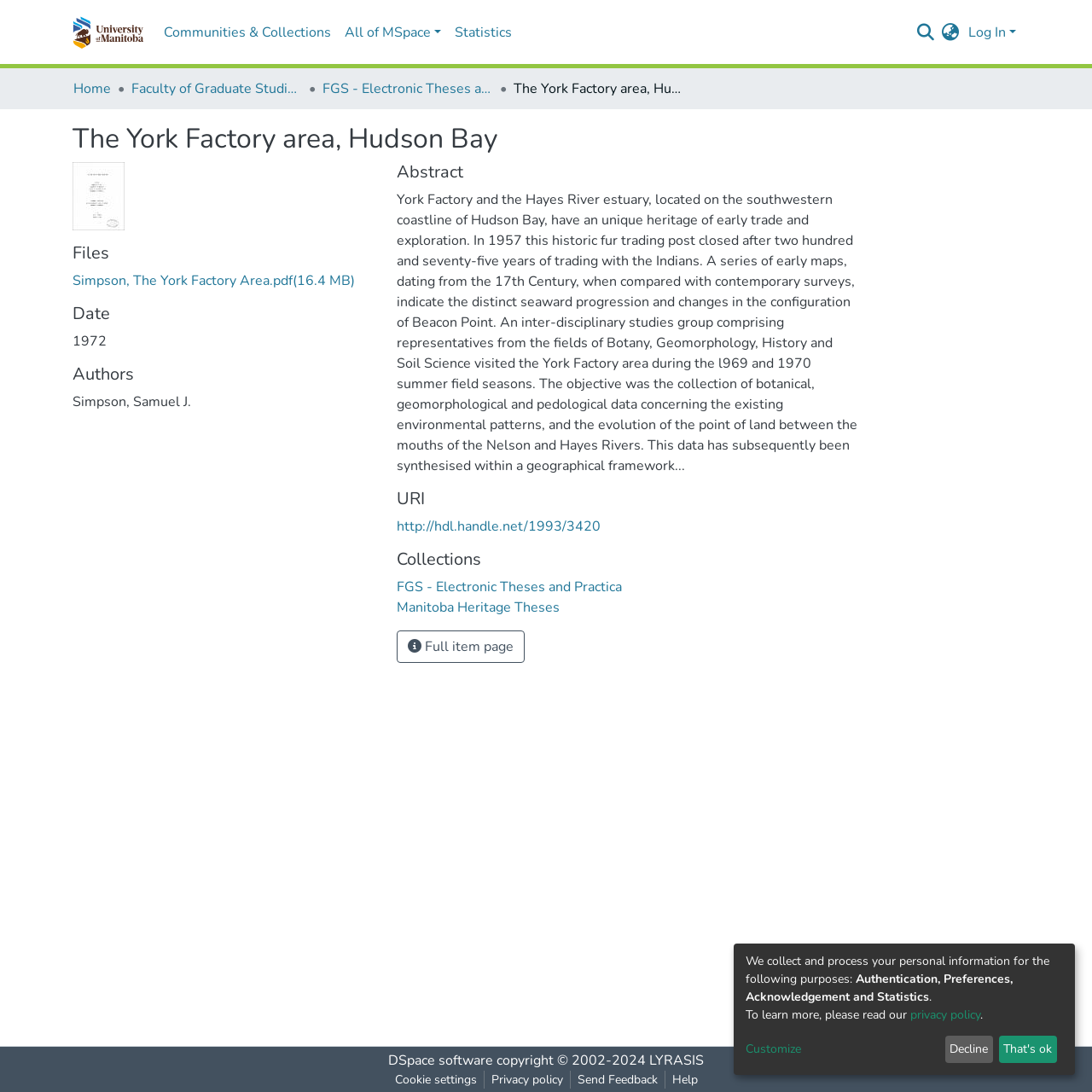Identify the bounding box coordinates of the area that should be clicked in order to complete the given instruction: "View the full item page". The bounding box coordinates should be four float numbers between 0 and 1, i.e., [left, top, right, bottom].

[0.363, 0.578, 0.48, 0.607]